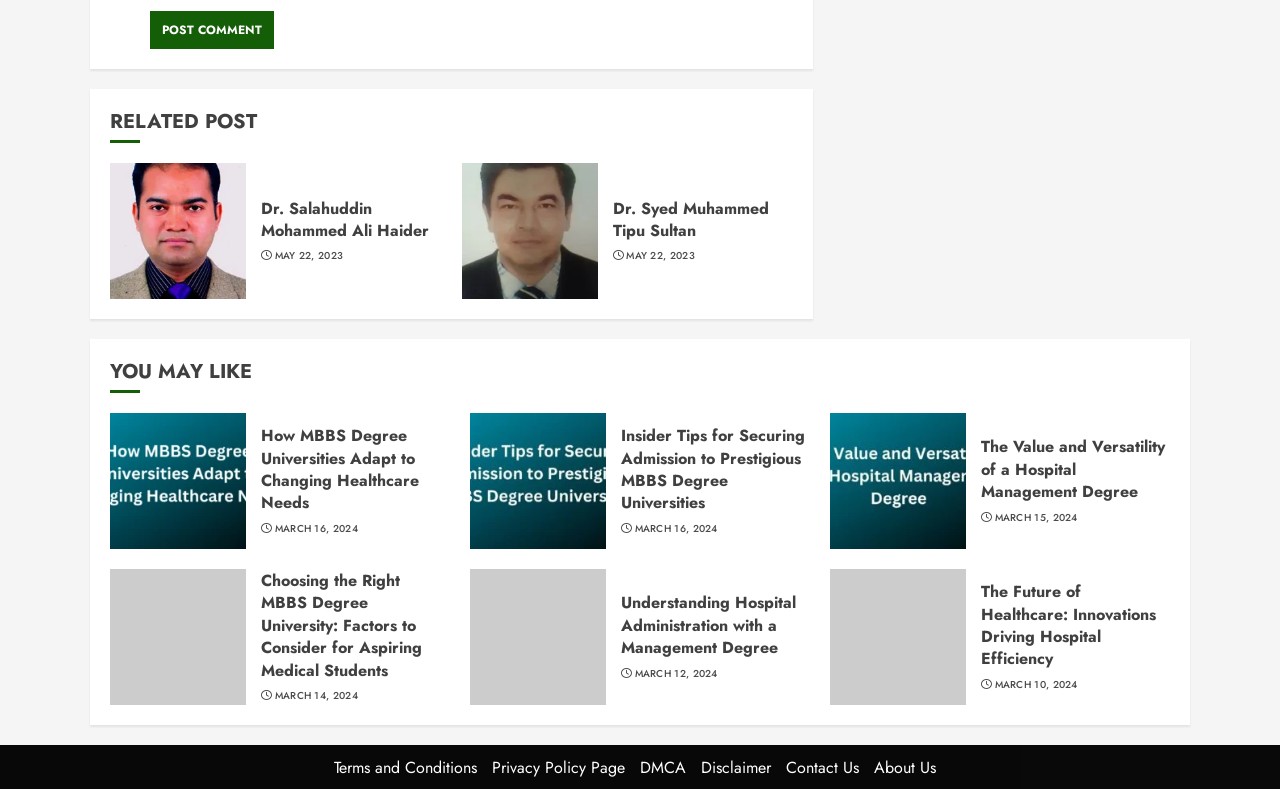Determine the bounding box coordinates of the clickable region to carry out the instruction: "Read 'How MBBS Degree Universities Adapt to Changing Healthcare Needs'".

[0.204, 0.538, 0.327, 0.653]